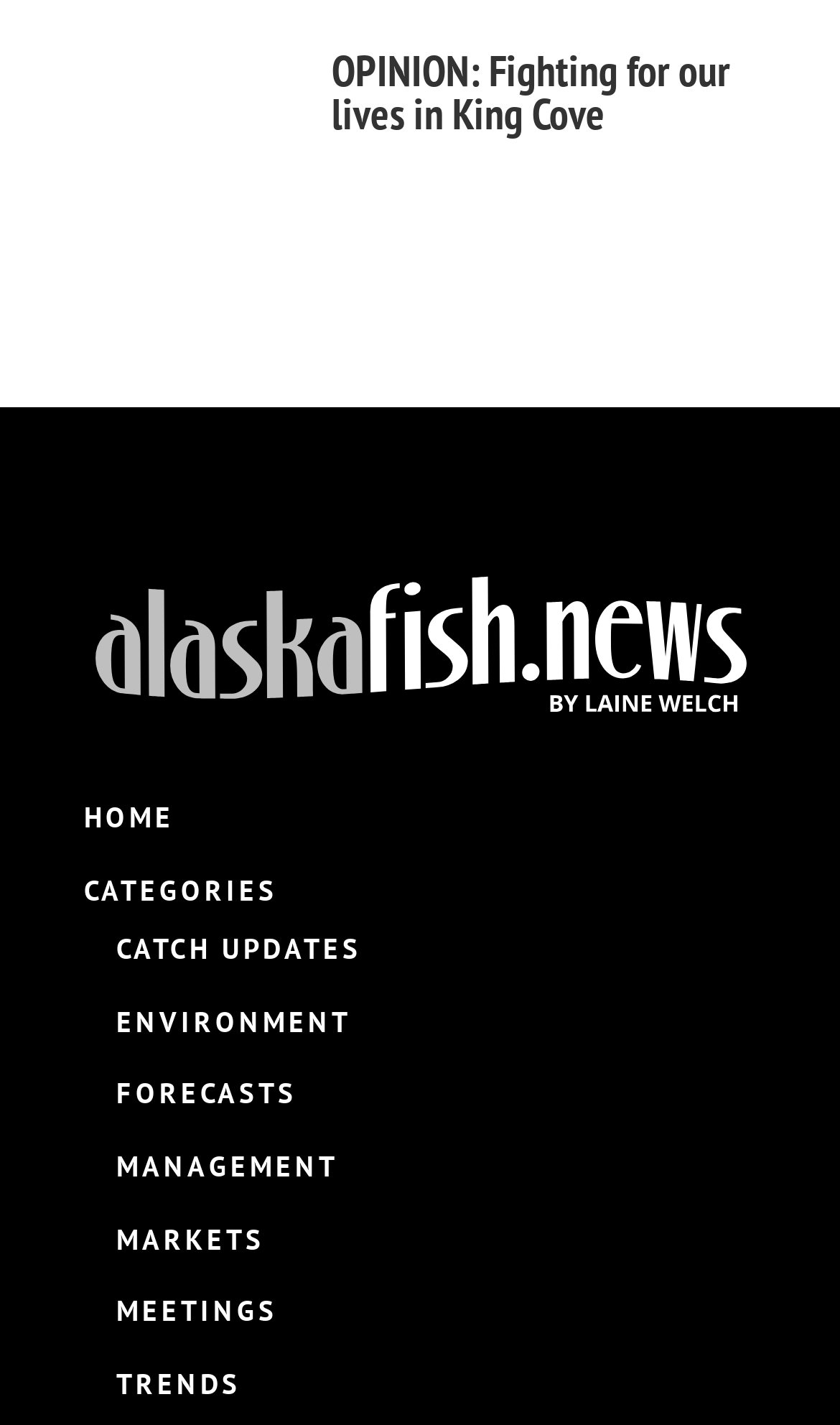Please predict the bounding box coordinates of the element's region where a click is necessary to complete the following instruction: "browse categories". The coordinates should be represented by four float numbers between 0 and 1, i.e., [left, top, right, bottom].

[0.1, 0.612, 0.331, 0.638]